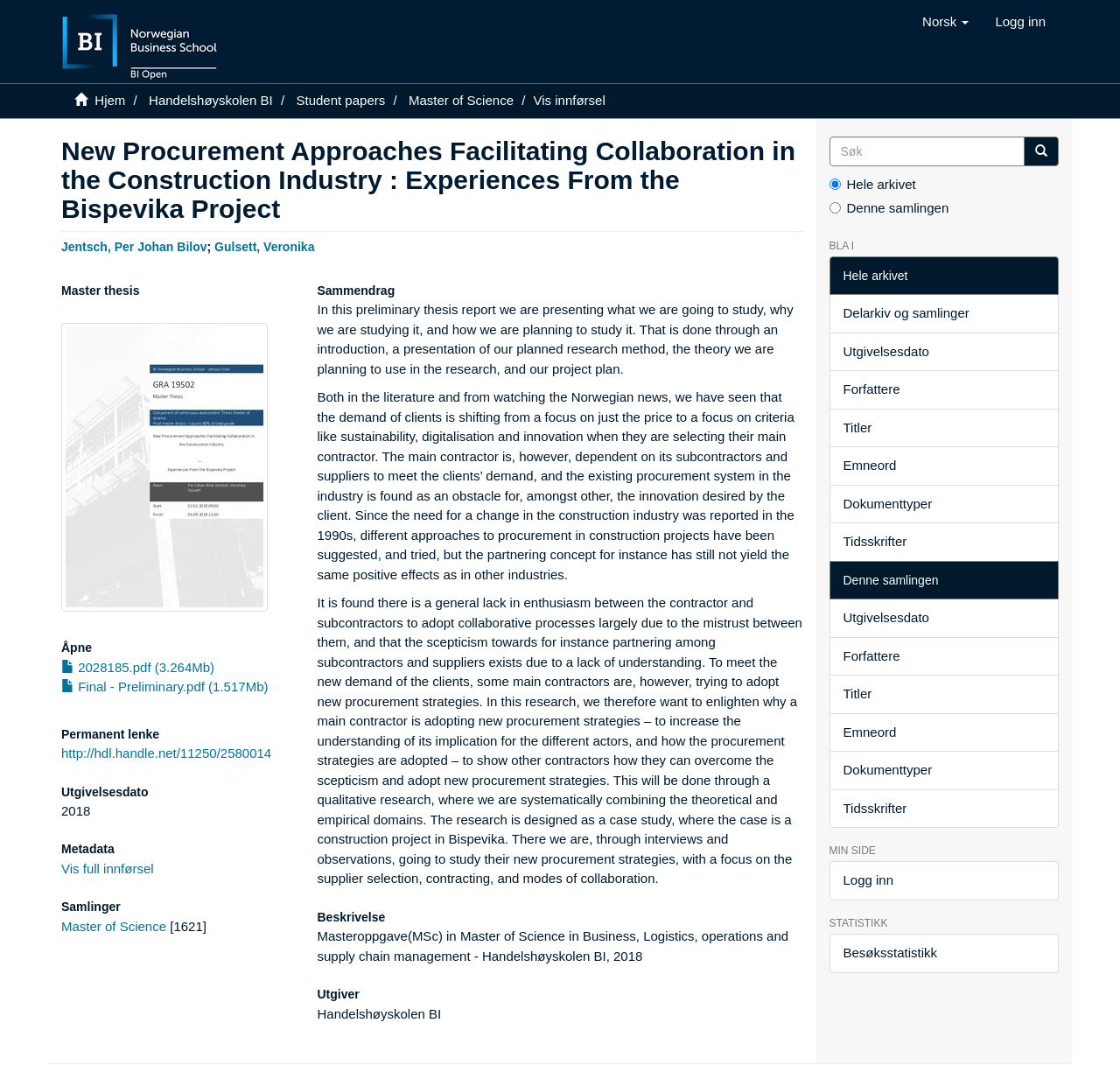From the webpage screenshot, identify the region described by Delarkiv og samlinger. Provide the bounding box coordinates as (top-left x, top-left y, bottom-right x, bottom-right y), with each value being a floating point number between 0 and 1.

[0.74, 0.276, 0.945, 0.313]